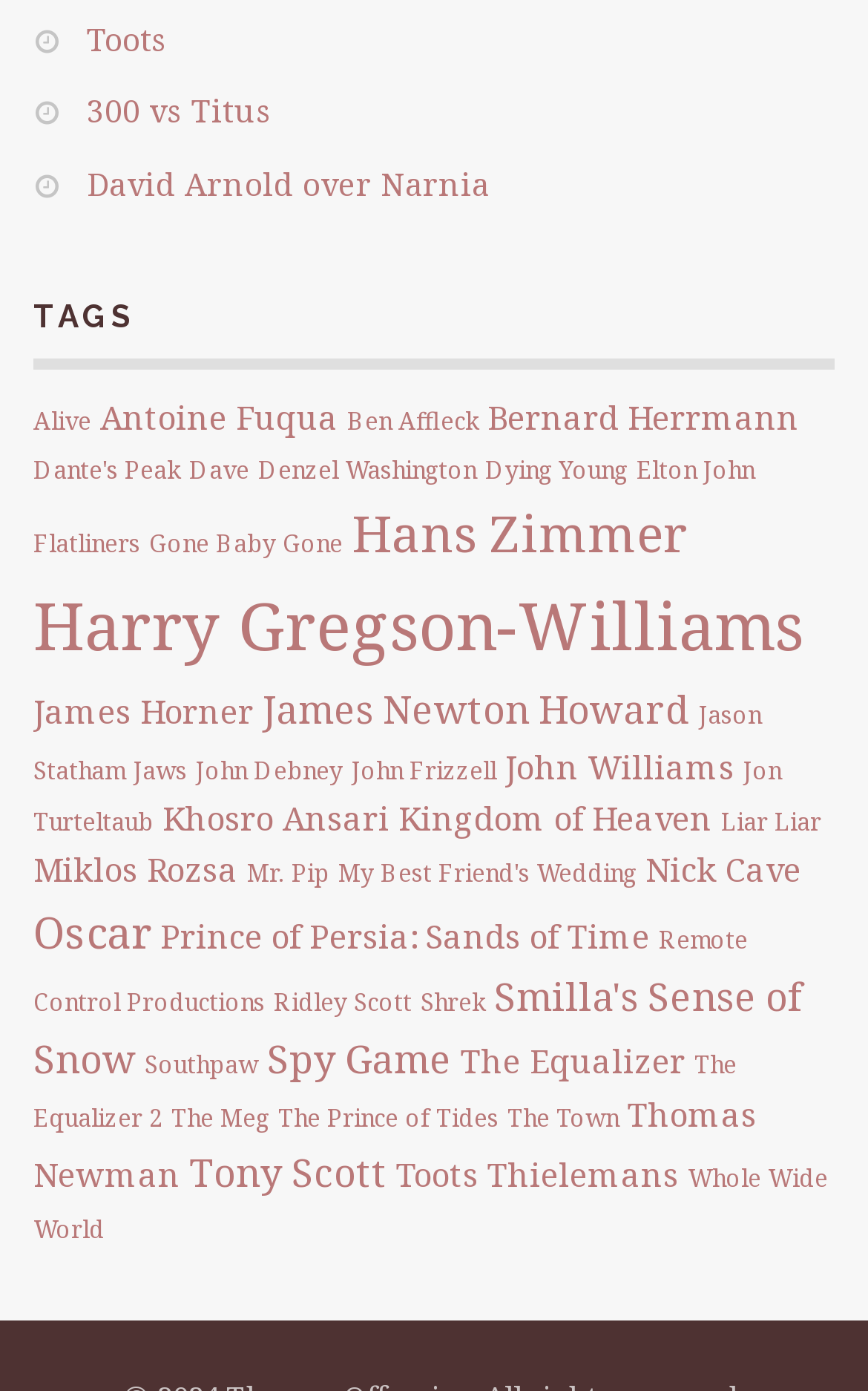How many items are associated with the tag 'Hans Zimmer'?
Please interpret the details in the image and answer the question thoroughly.

I found the link 'Hans Zimmer (6 items)' under the 'TAGS' heading, which indicates that there are 6 items associated with this tag.